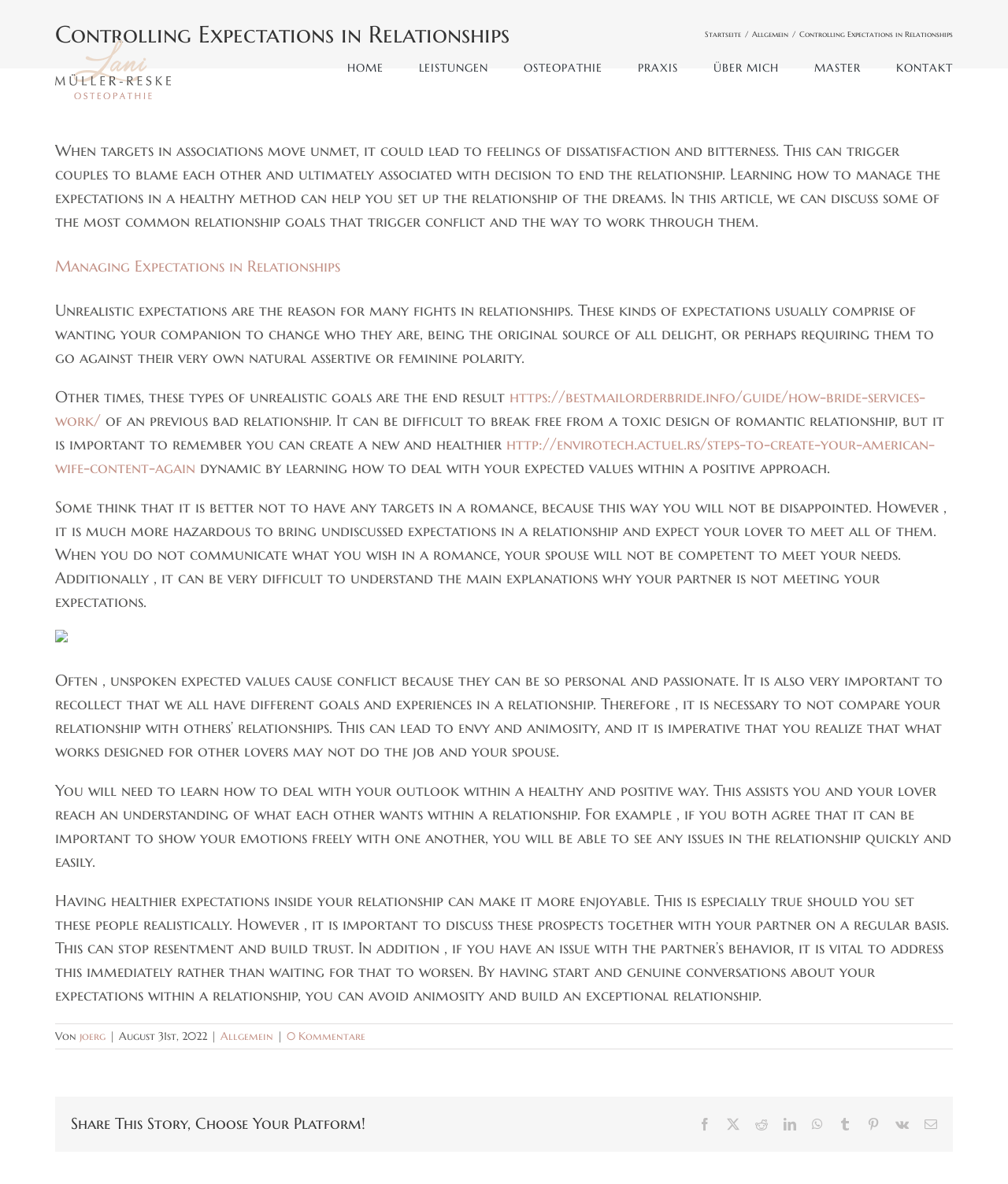Who is the author of this article?
Provide a well-explained and detailed answer to the question.

The author of this article is Joerg, as indicated by the text 'Von joerg' at the bottom of the webpage, which translates to 'By Joerg'.